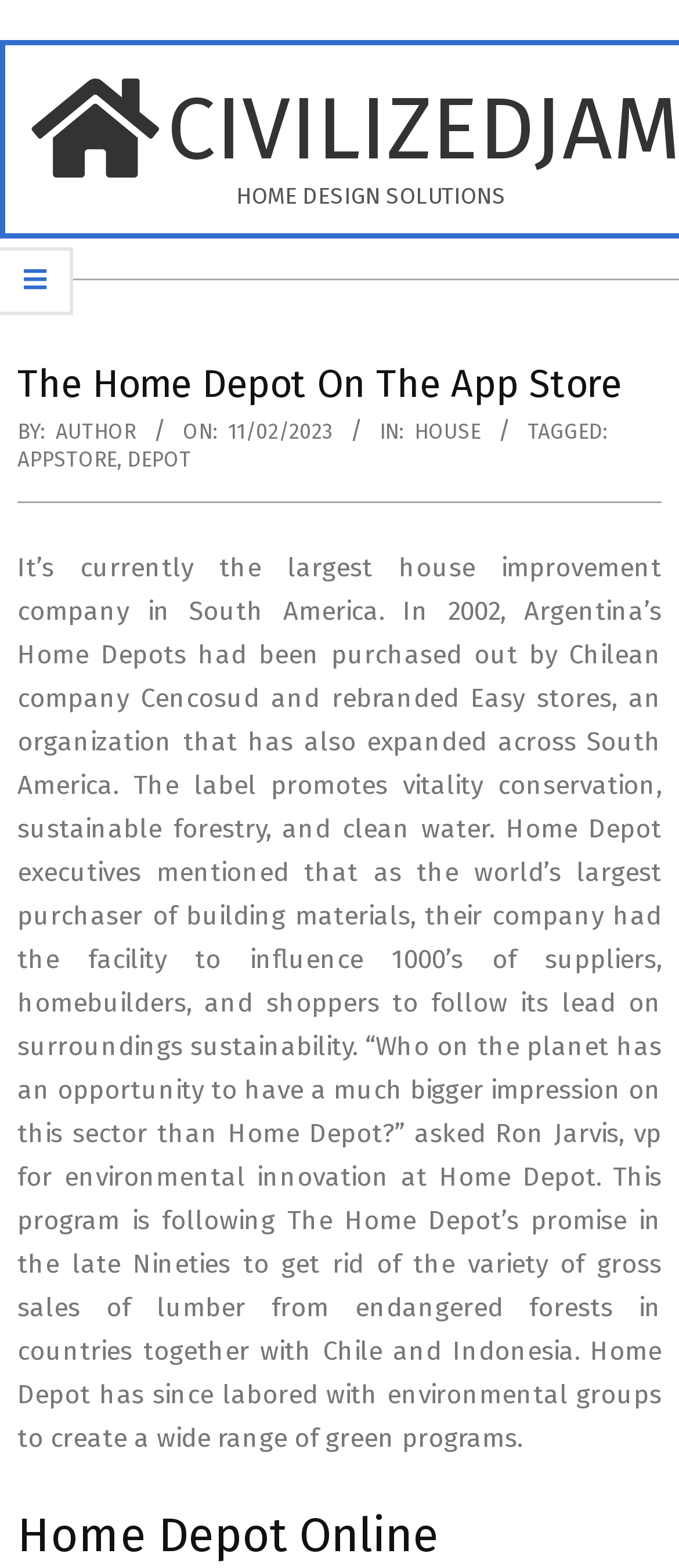In which year did Argentina's Home Depots get purchased?
Based on the content of the image, thoroughly explain and answer the question.

According to the text, Argentina's Home Depots were purchased out by Chilean company Cencosud and rebranded Easy stores in 2002.